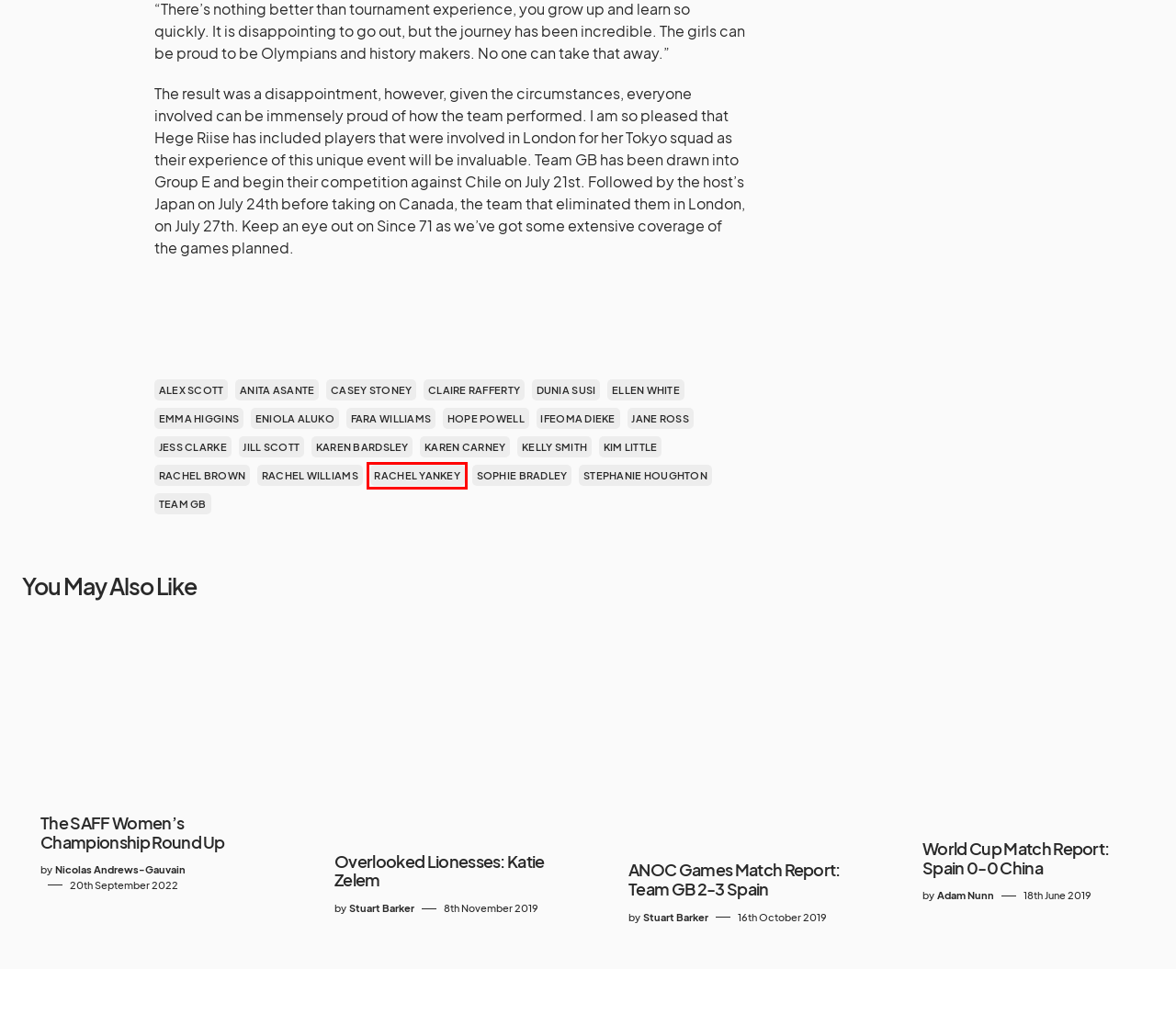You have a screenshot of a webpage with a red bounding box around a UI element. Determine which webpage description best matches the new webpage that results from clicking the element in the bounding box. Here are the candidates:
A. Jane Ross – Since 71
B. Fara Williams – Since 71
C. Stephanie Houghton – Since 71
D. Rachel Brown – Since 71
E. Rachel Yankey – Since 71
F. Ellen White – Since 71
G. Kim Little – Since 71
H. Eniola Aluko – Since 71

E